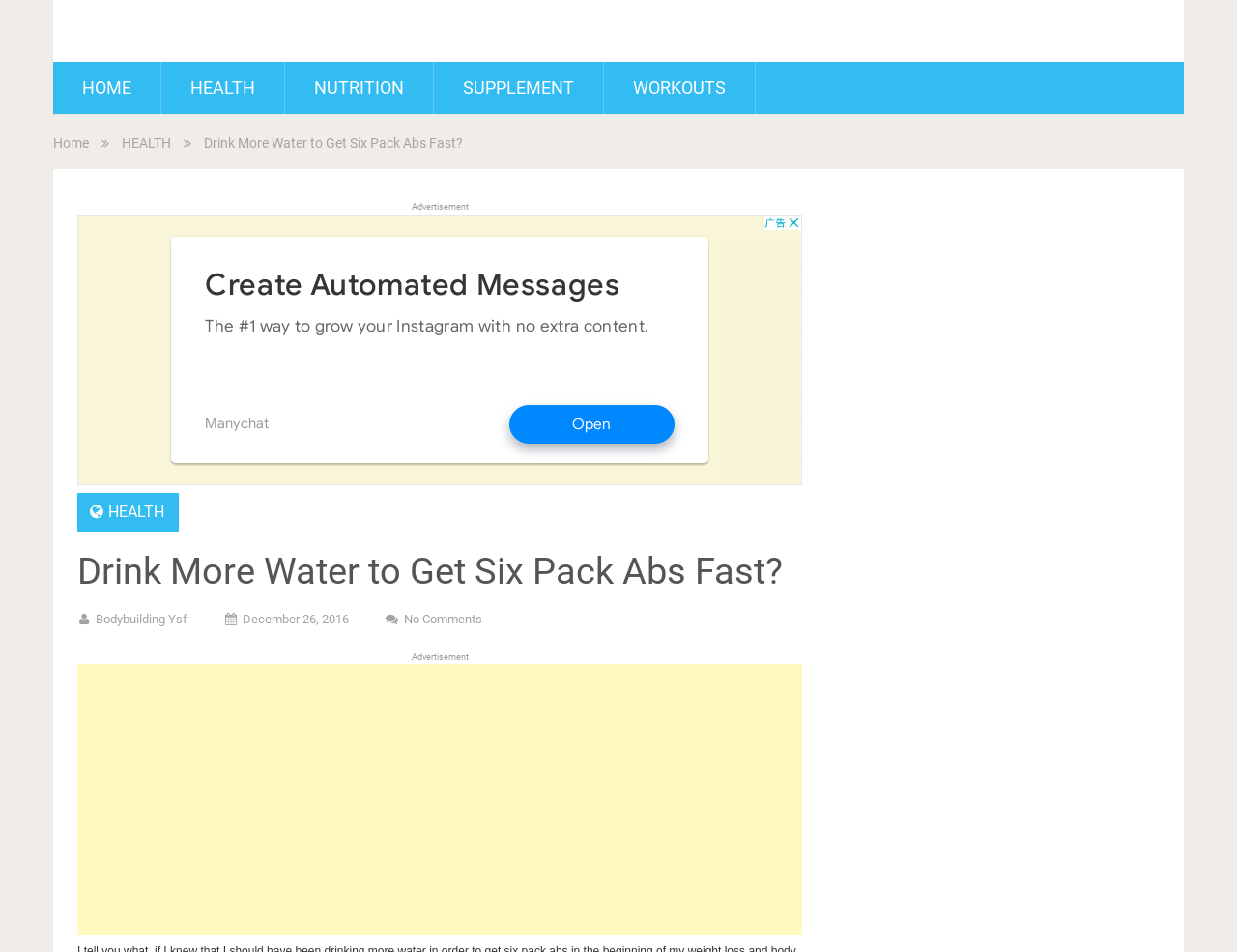Pinpoint the bounding box coordinates for the area that should be clicked to perform the following instruction: "Click the 'Log in' link".

None